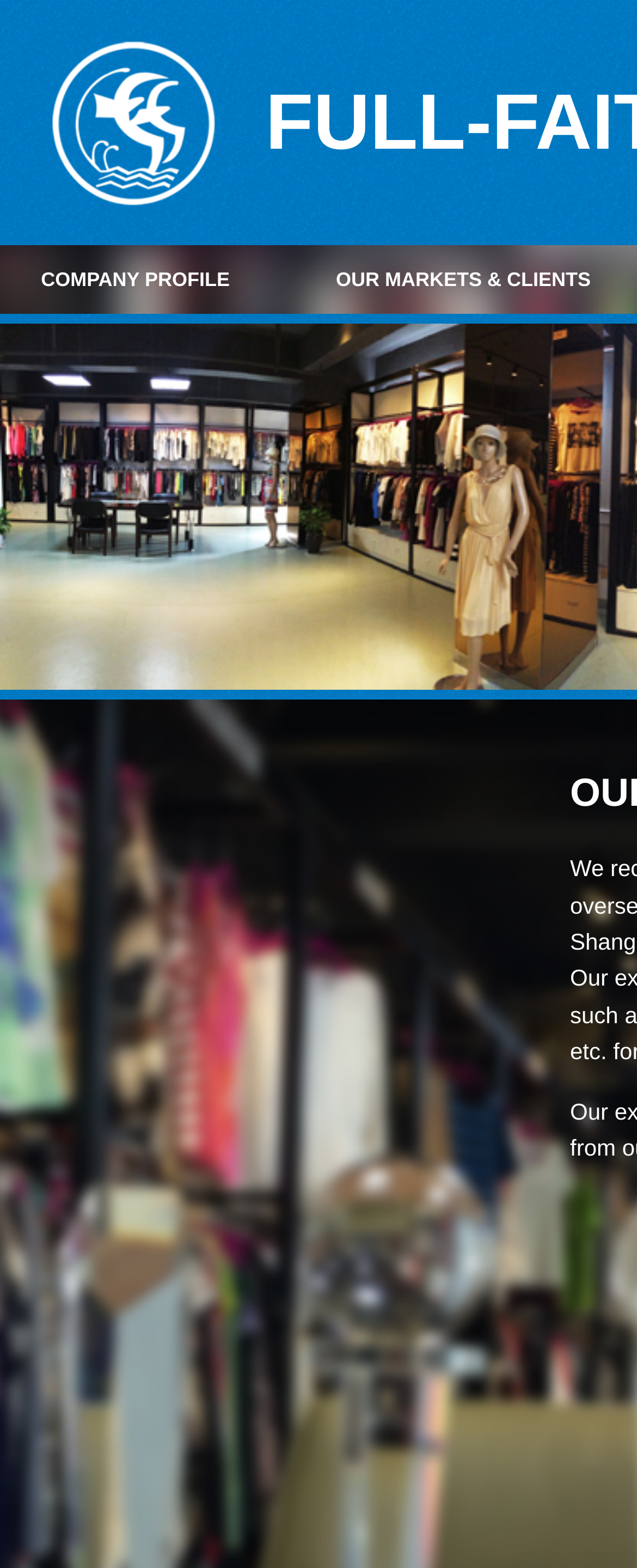How many links are in the second table cell?
Using the visual information, reply with a single word or short phrase.

1